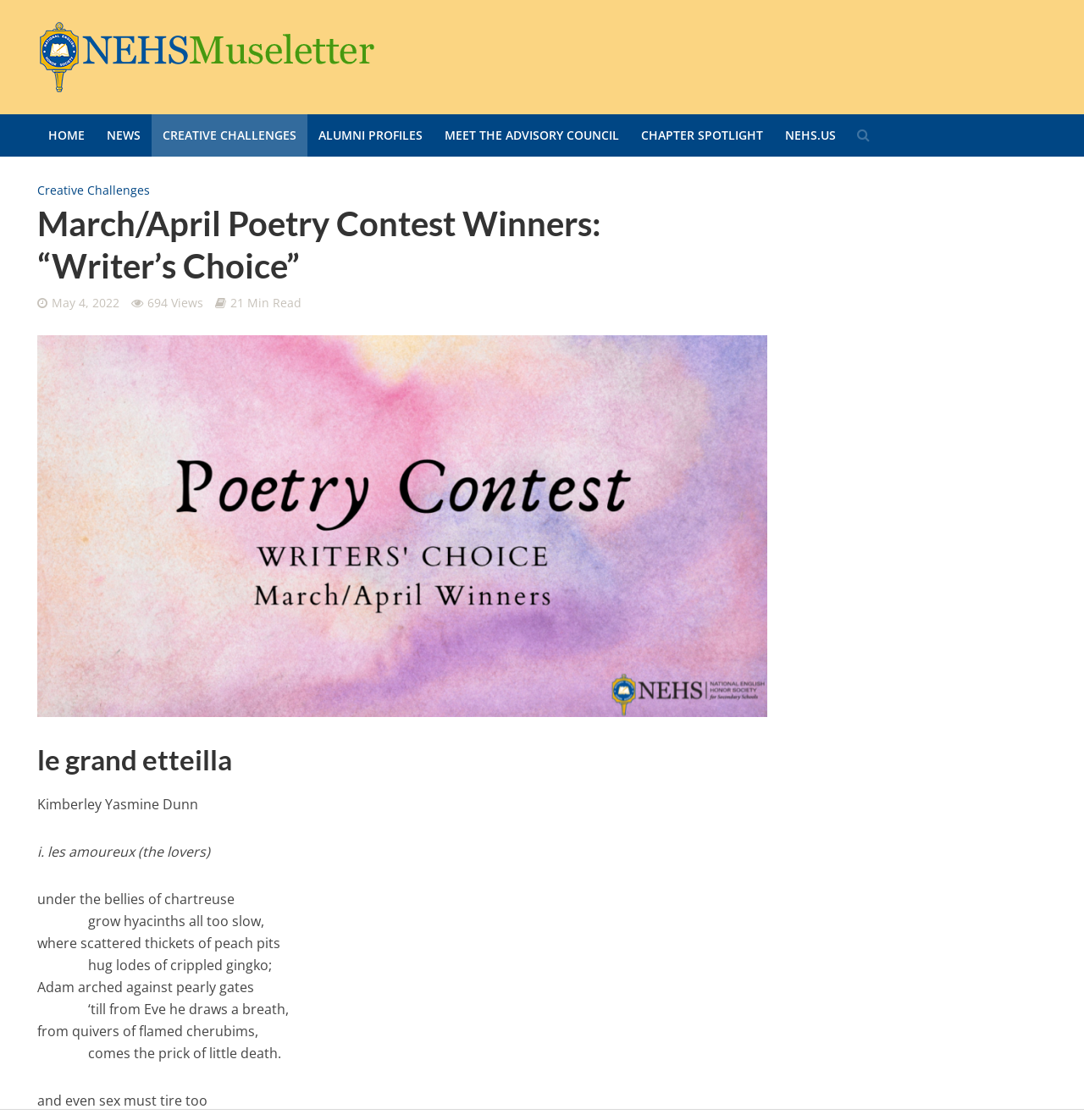Who is the author of the poem 'le grand etteilla'?
Answer briefly with a single word or phrase based on the image.

Kimberley Yasmine Dunn